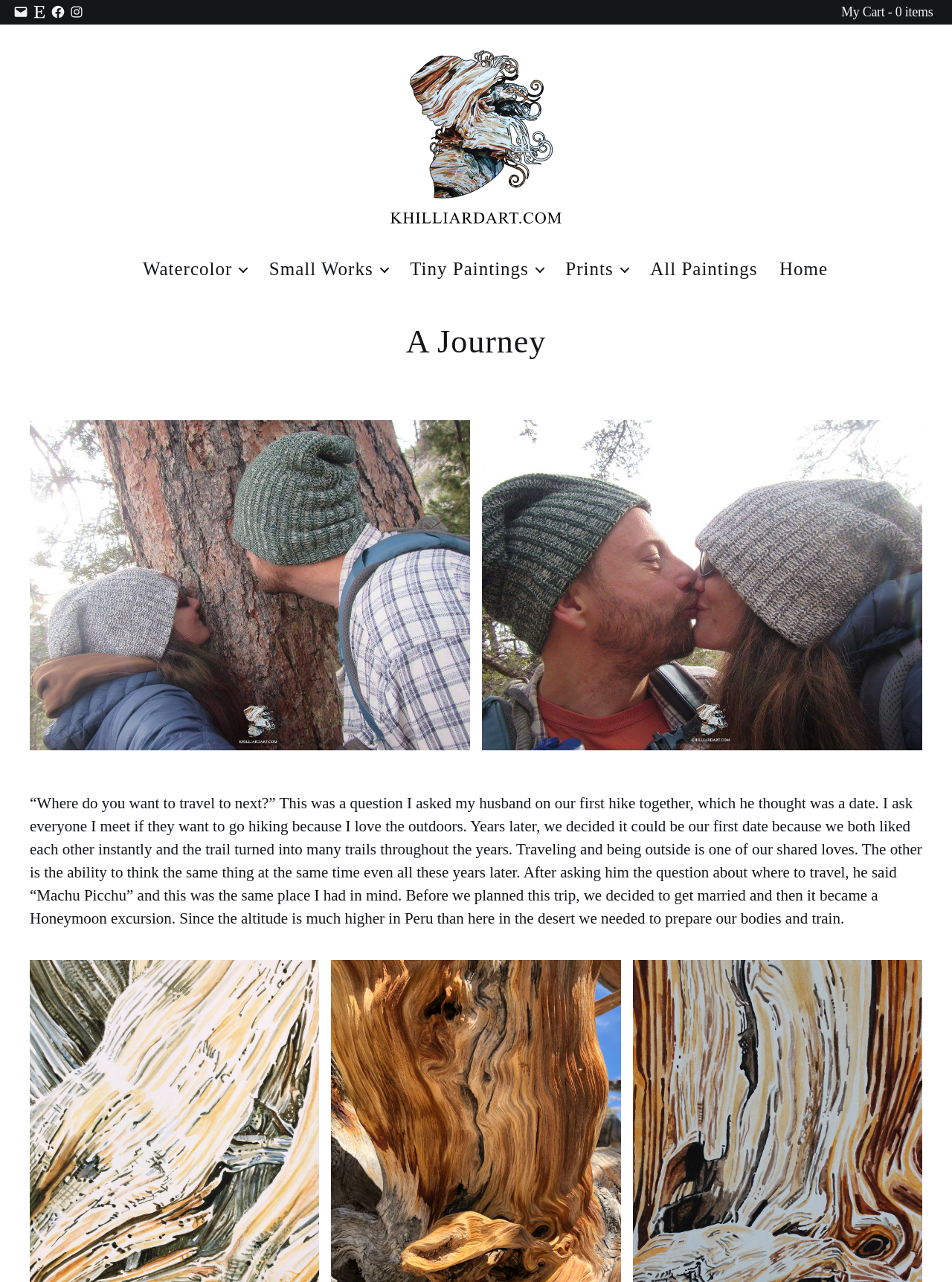What is the number of items in the cart?
Please ensure your answer to the question is detailed and covers all necessary aspects.

The link 'My Cart - 0 items' indicates that there are currently no items in the cart.